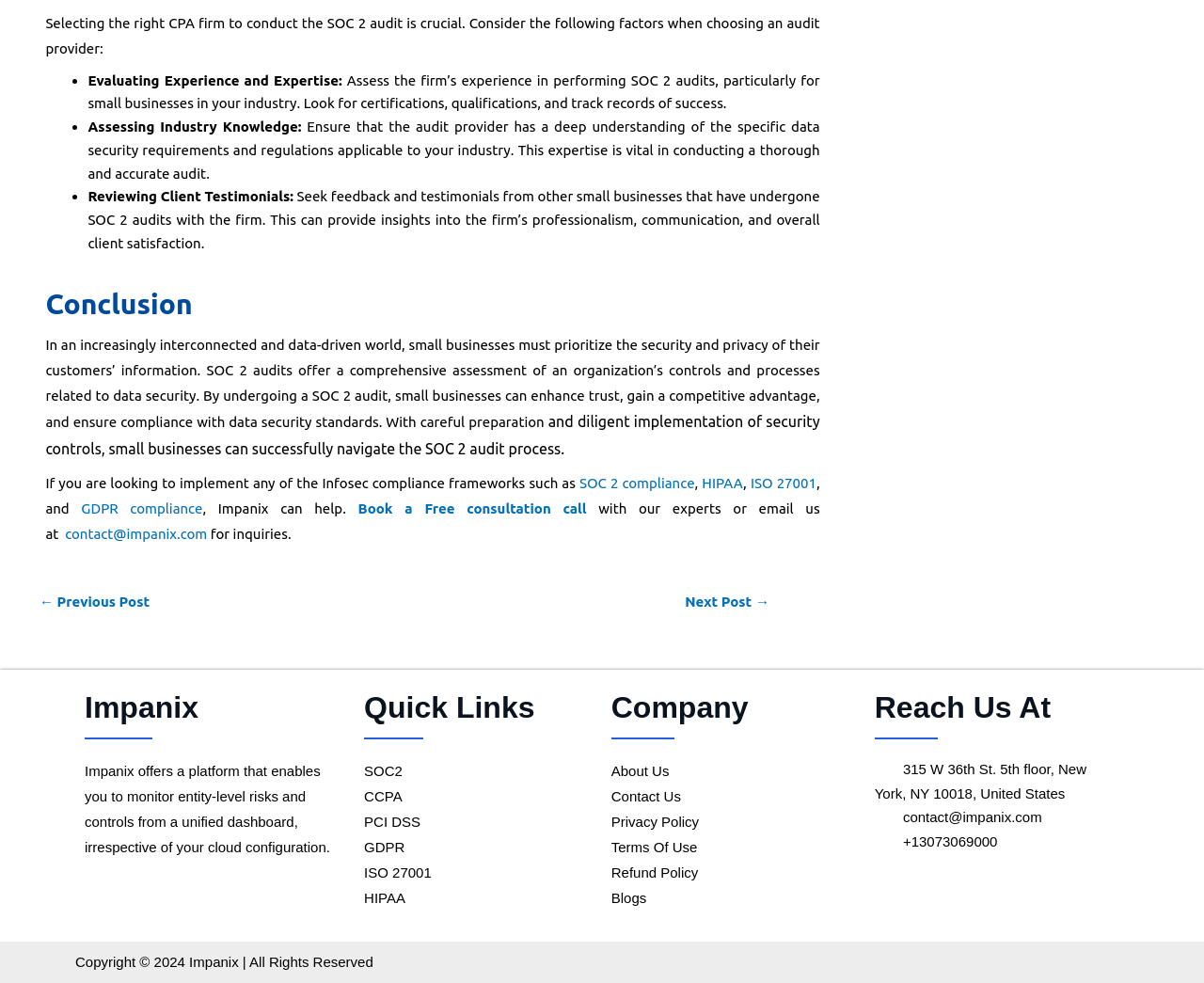Determine the bounding box coordinates for the clickable element to execute this instruction: "Click on the 'SOC 2 compliance' link". Provide the coordinates as four float numbers between 0 and 1, i.e., [left, top, right, bottom].

[0.481, 0.483, 0.577, 0.5]